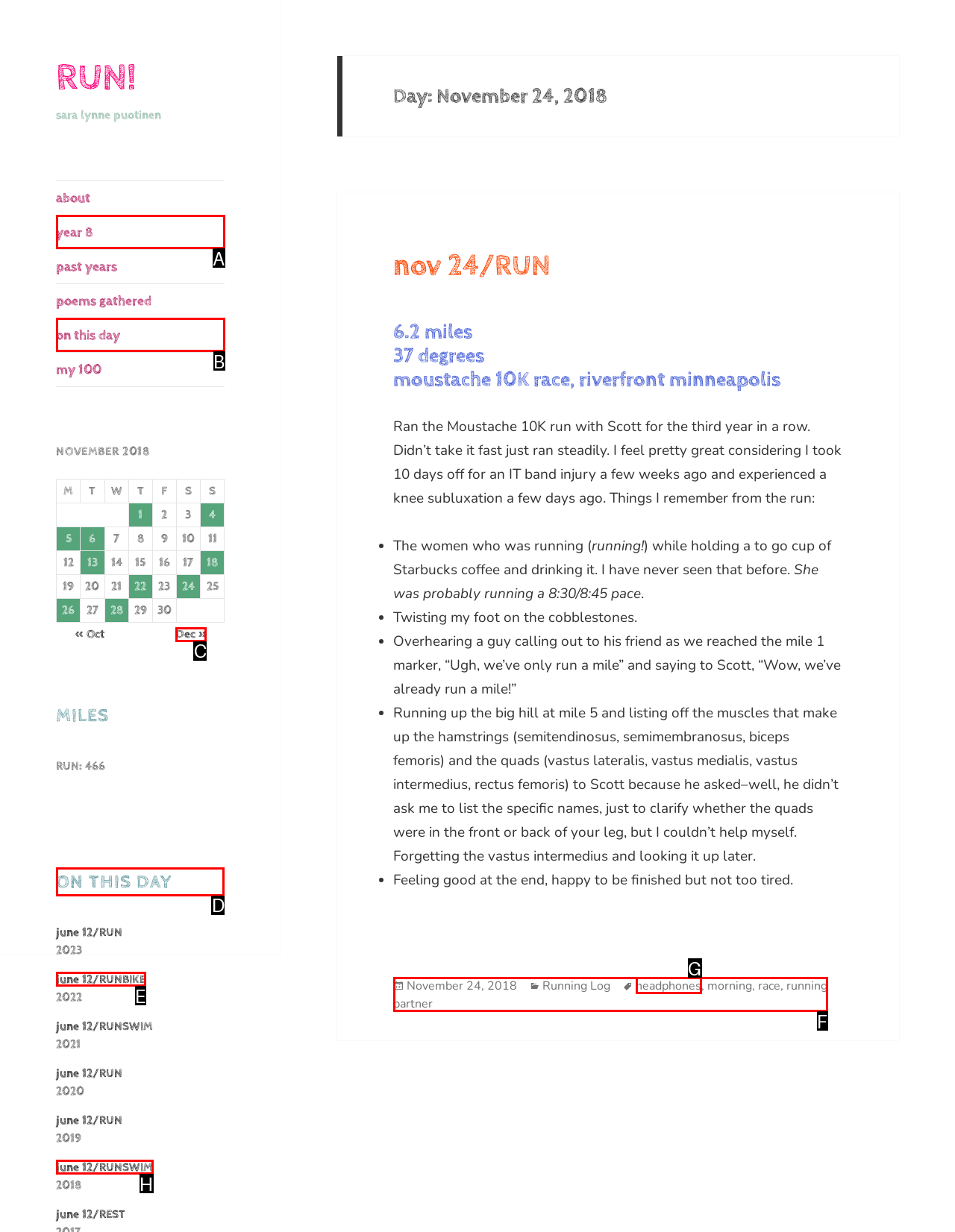Point out the specific HTML element to click to complete this task: Check 'ON THIS DAY' section Reply with the letter of the chosen option.

D